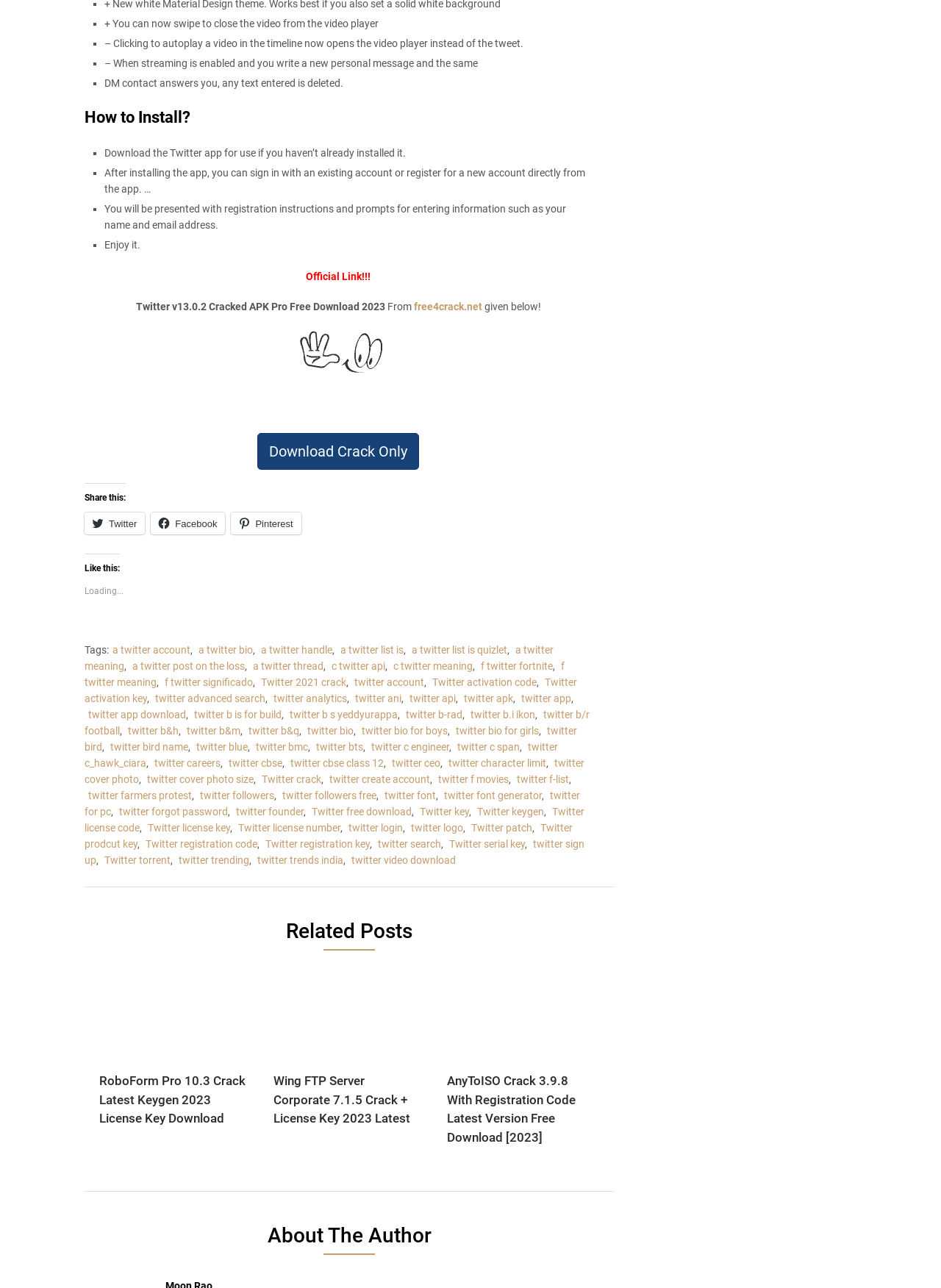Please examine the image and answer the question with a detailed explanation:
What happens when you write a new personal message and the same DM contact answers you?

According to the webpage, when streaming is enabled and you write a new personal message and the same DM contact answers you, any text entered is deleted.